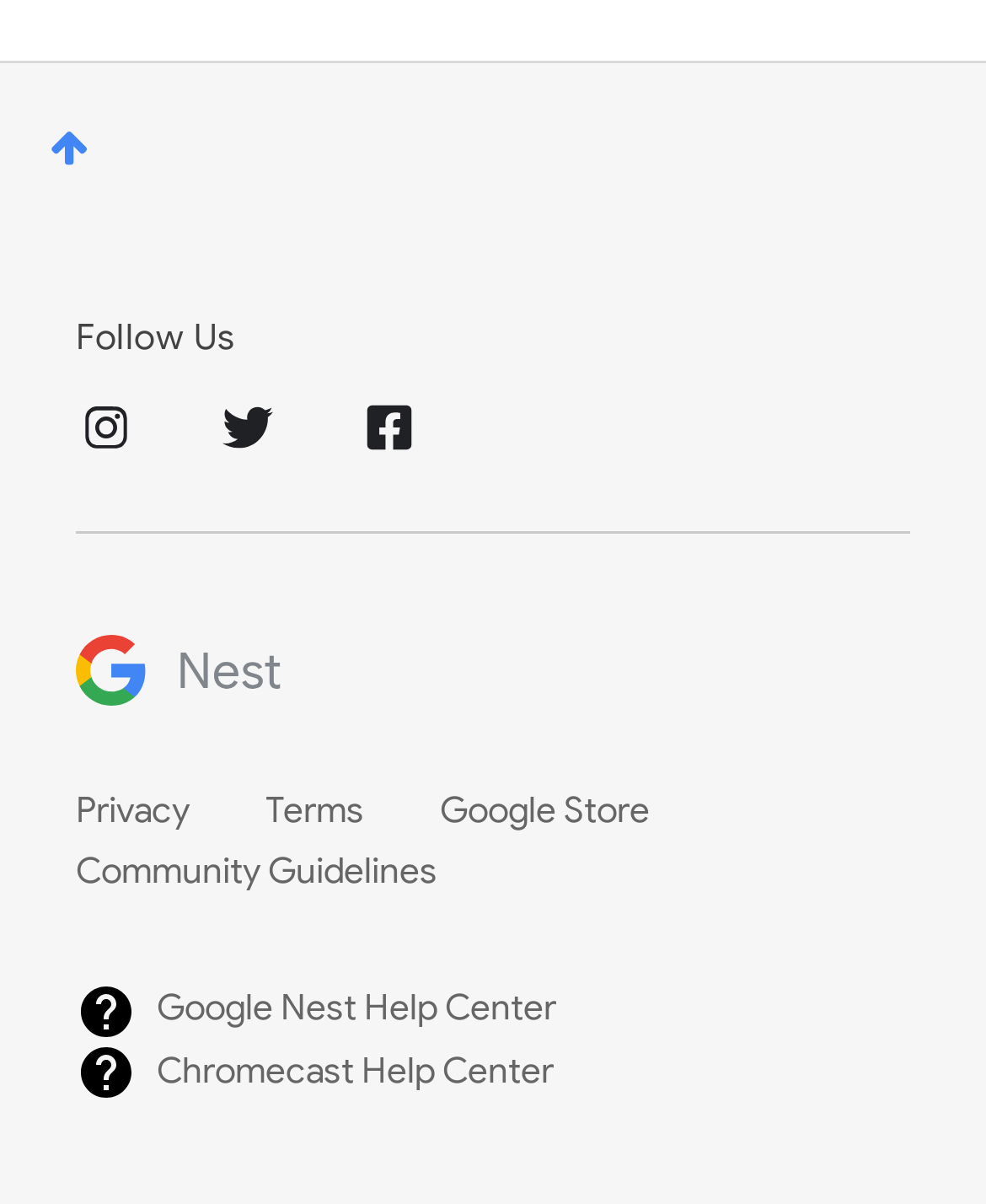What is the purpose of the 'Top' button?
Refer to the image and answer the question using a single word or phrase.

To scroll to the top